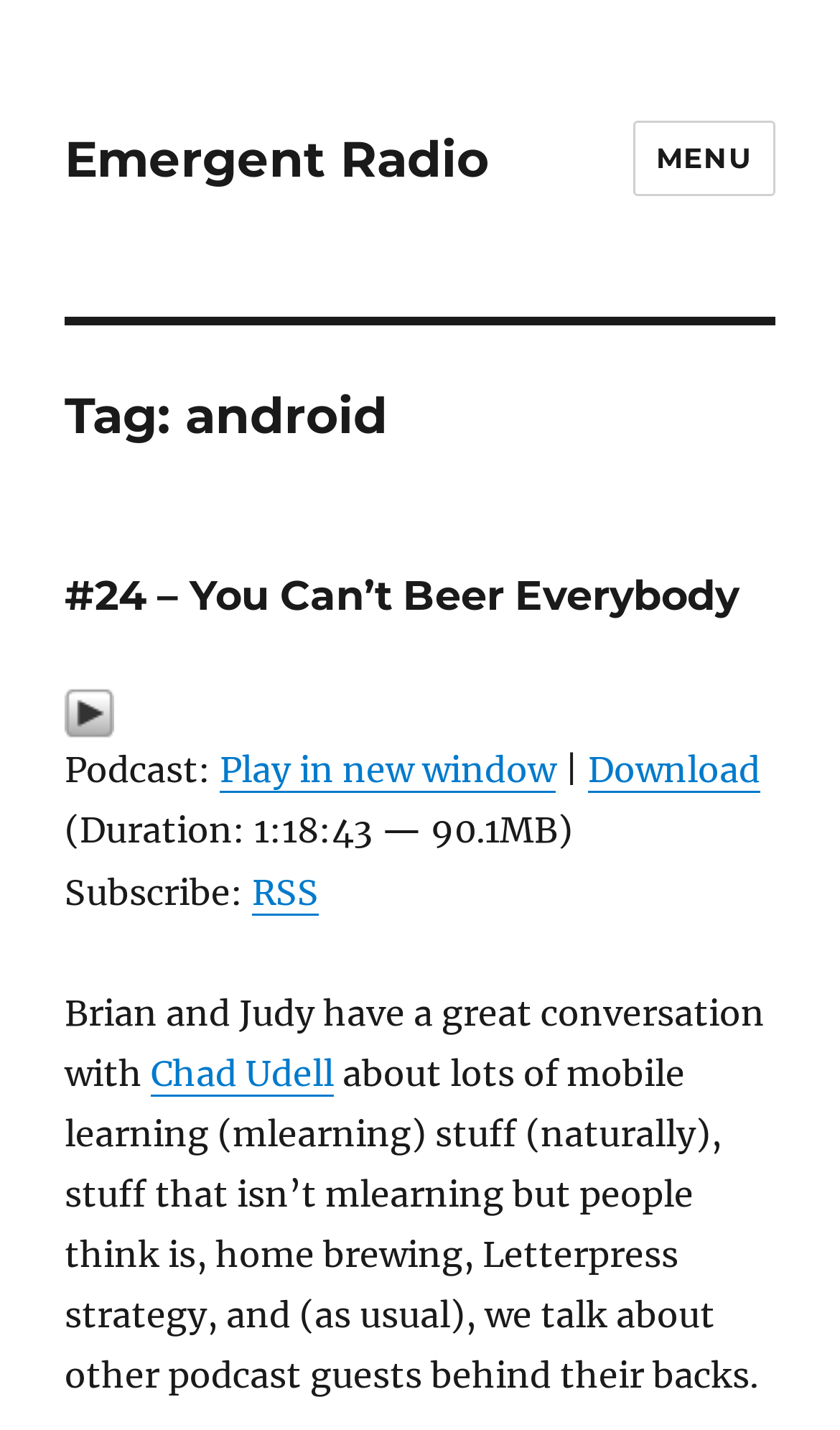Please specify the bounding box coordinates of the clickable region necessary for completing the following instruction: "Subscribe to the RSS feed". The coordinates must consist of four float numbers between 0 and 1, i.e., [left, top, right, bottom].

[0.3, 0.609, 0.379, 0.639]